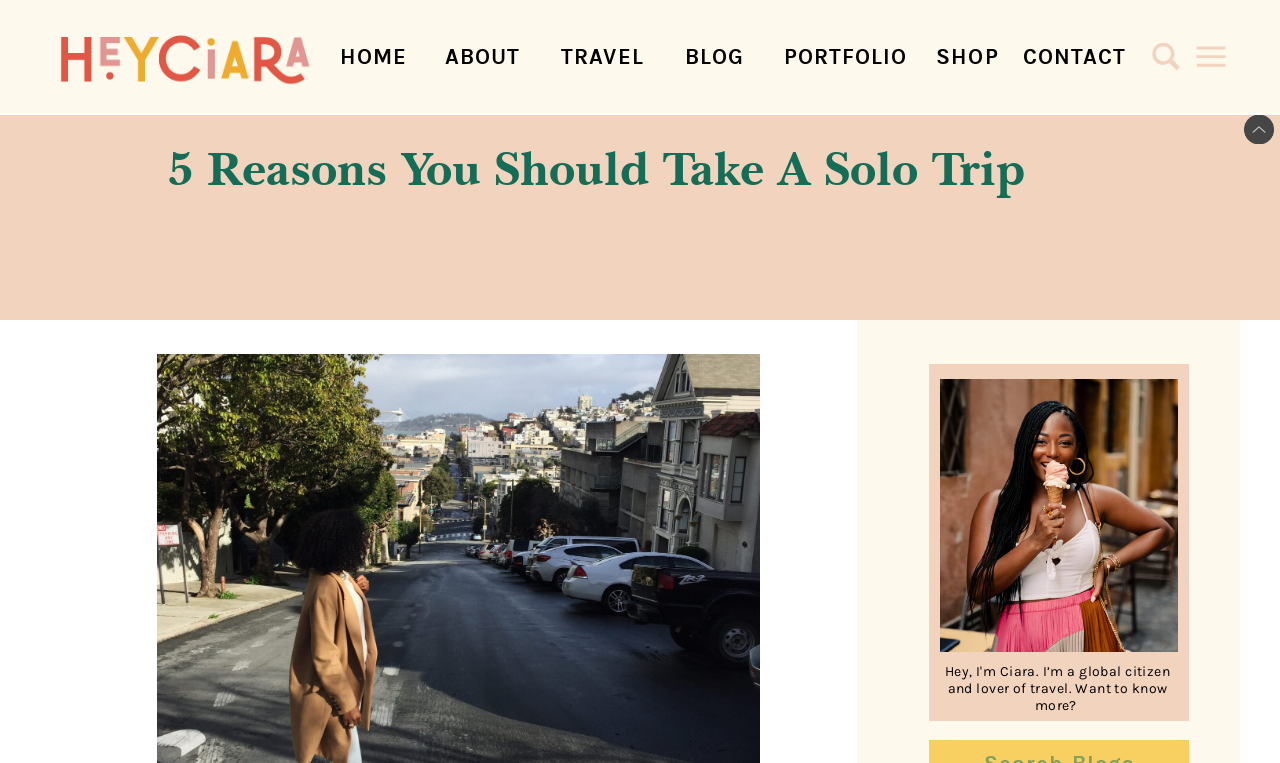Locate the bounding box coordinates of the clickable area to execute the instruction: "view the portfolio". Provide the coordinates as four float numbers between 0 and 1, represented as [left, top, right, bottom].

[0.612, 0.056, 0.709, 0.092]